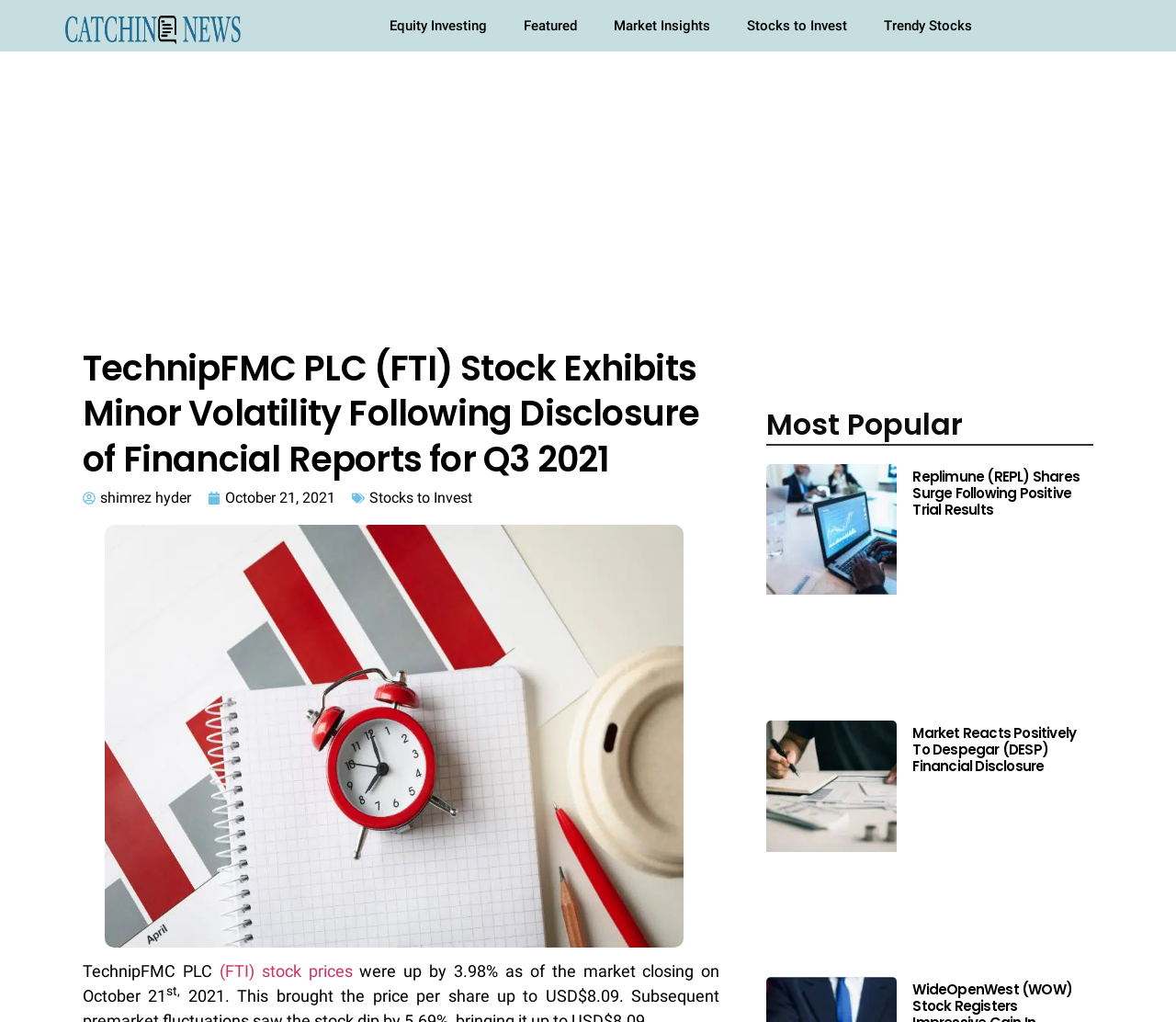Extract the main title from the webpage.

TechnipFMC PLC (FTI) Stock Exhibits Minor Volatility Following Disclosure of Financial Reports for Q3 2021